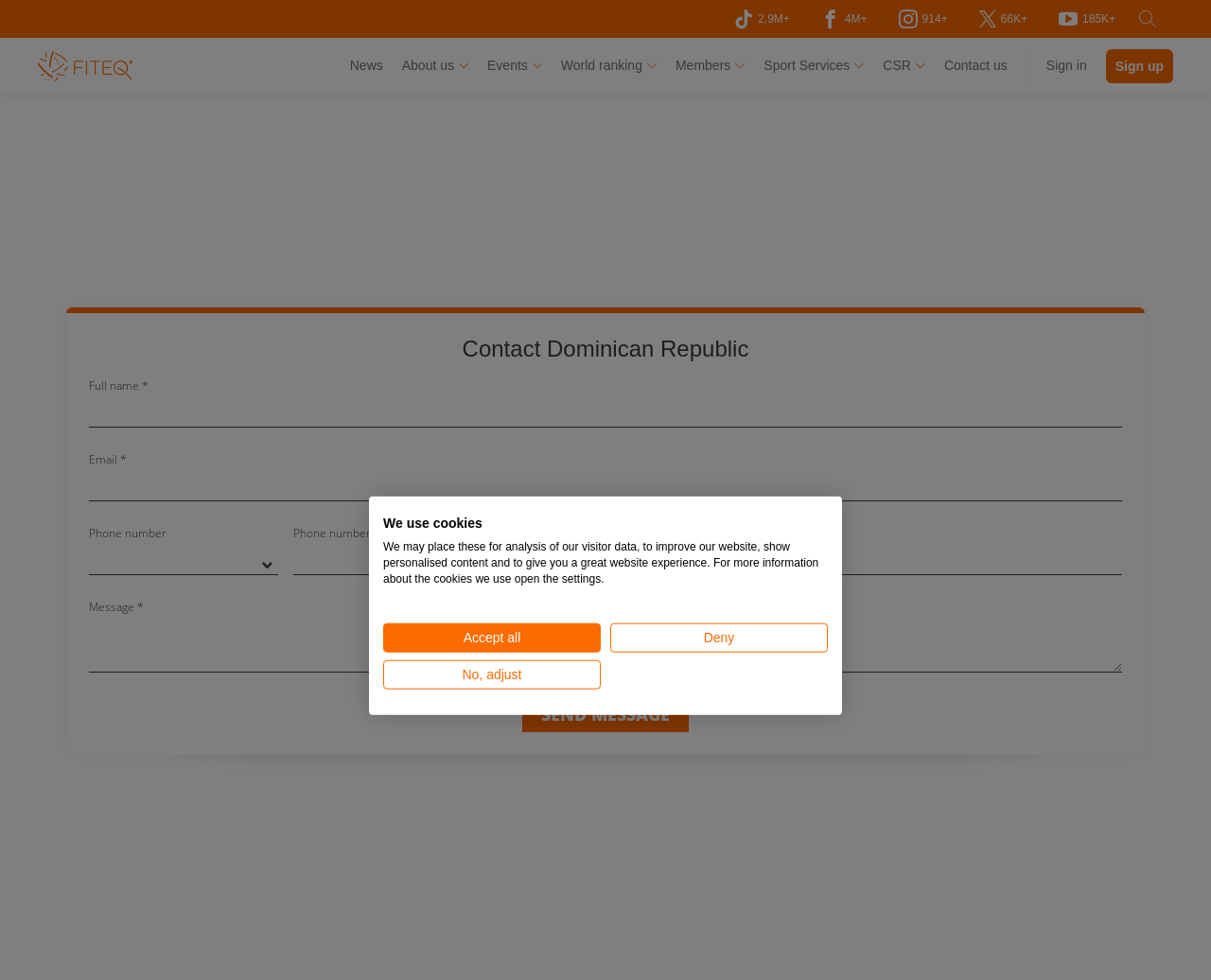What is the purpose of the 'Search on Fiteq.org' textbox?
Provide a concise answer using a single word or phrase based on the image.

To search the website